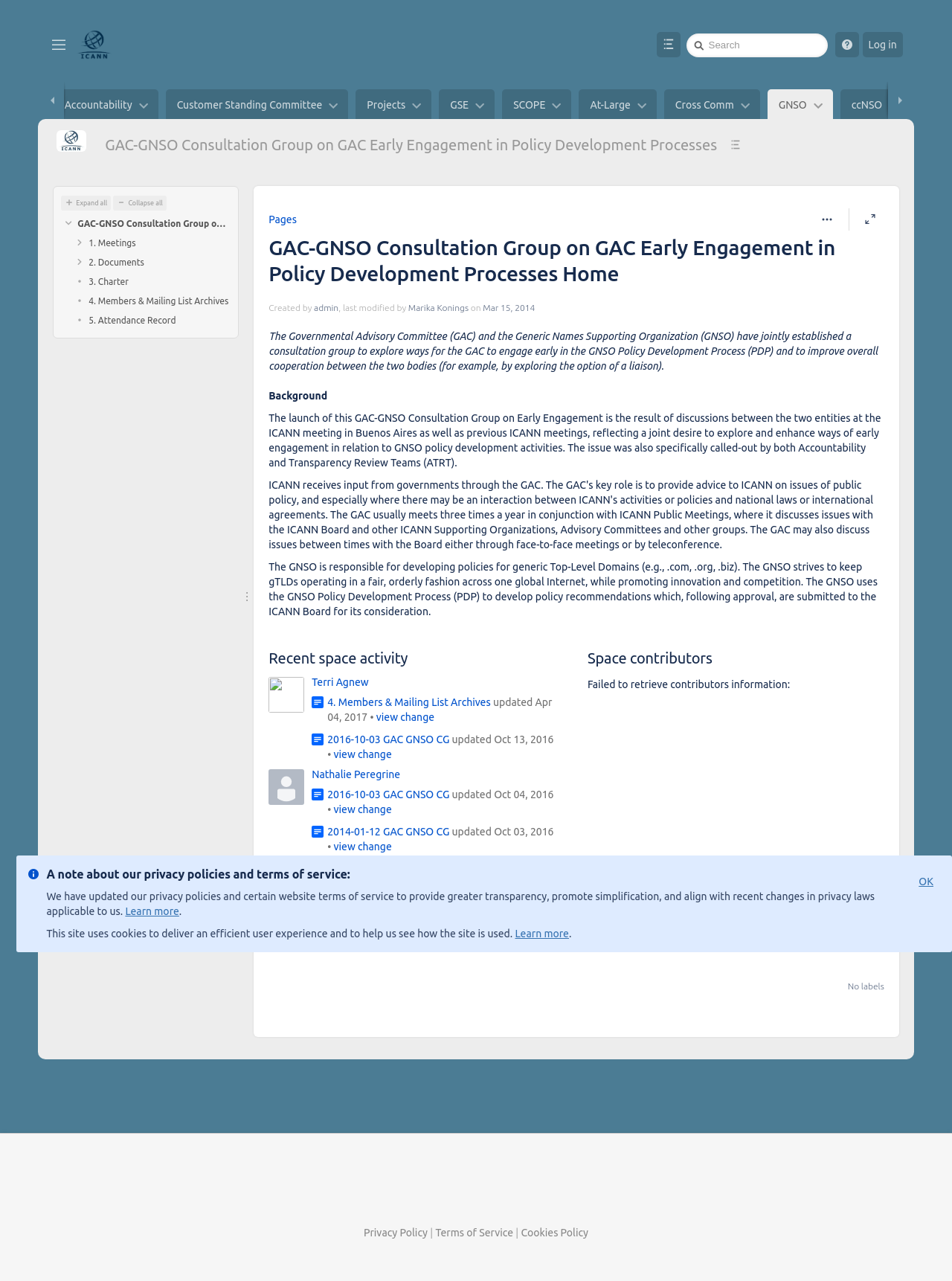Given the description Customer Standing Committee, predict the bounding box coordinates of the UI element. Ensure the coordinates are in the format (top-left x, top-left y, bottom-right x, bottom-right y) and all values are between 0 and 1.

[0.174, 0.07, 0.366, 0.094]